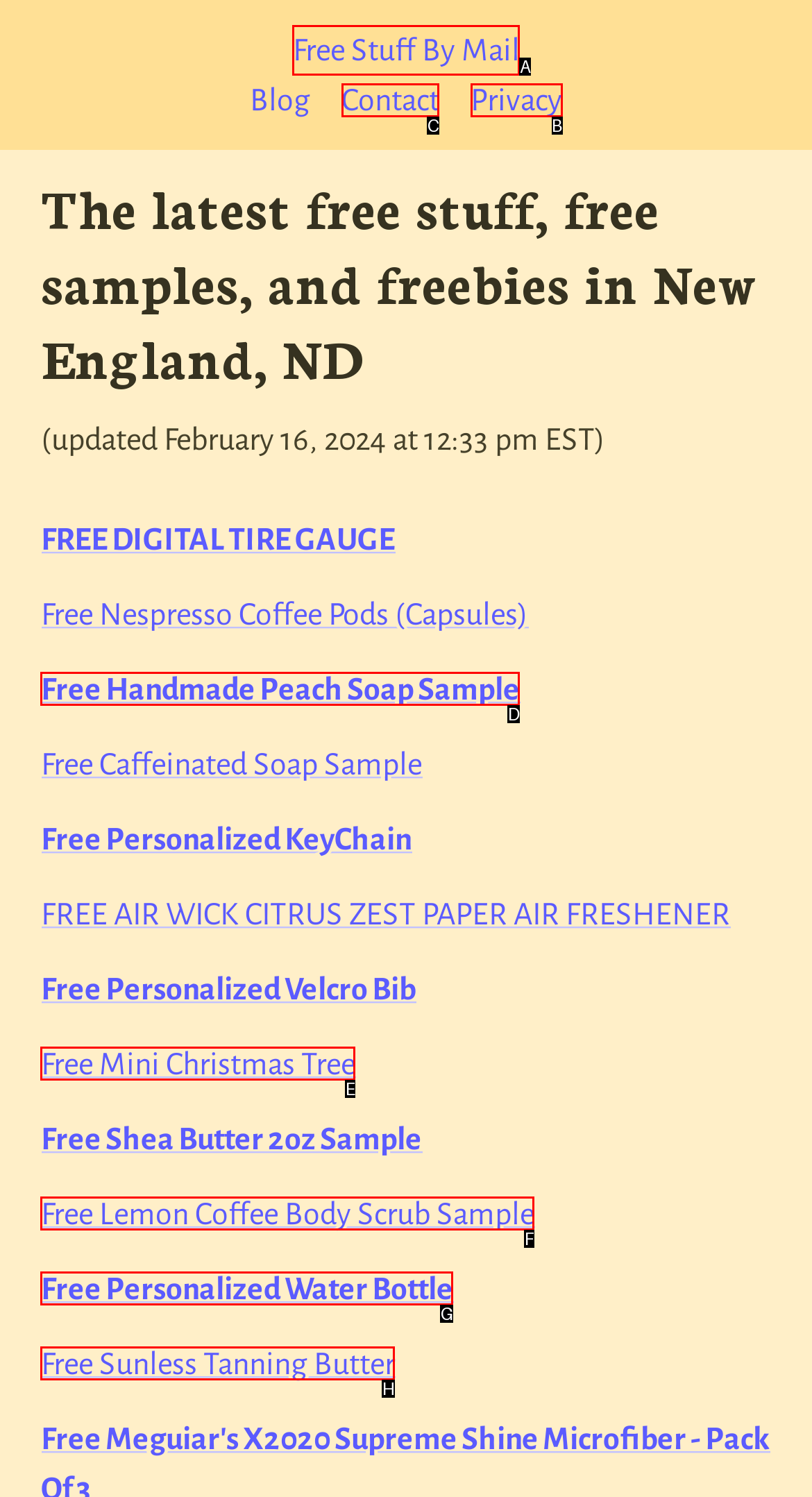Determine the HTML element to be clicked to complete the task: contact the website administrator. Answer by giving the letter of the selected option.

C